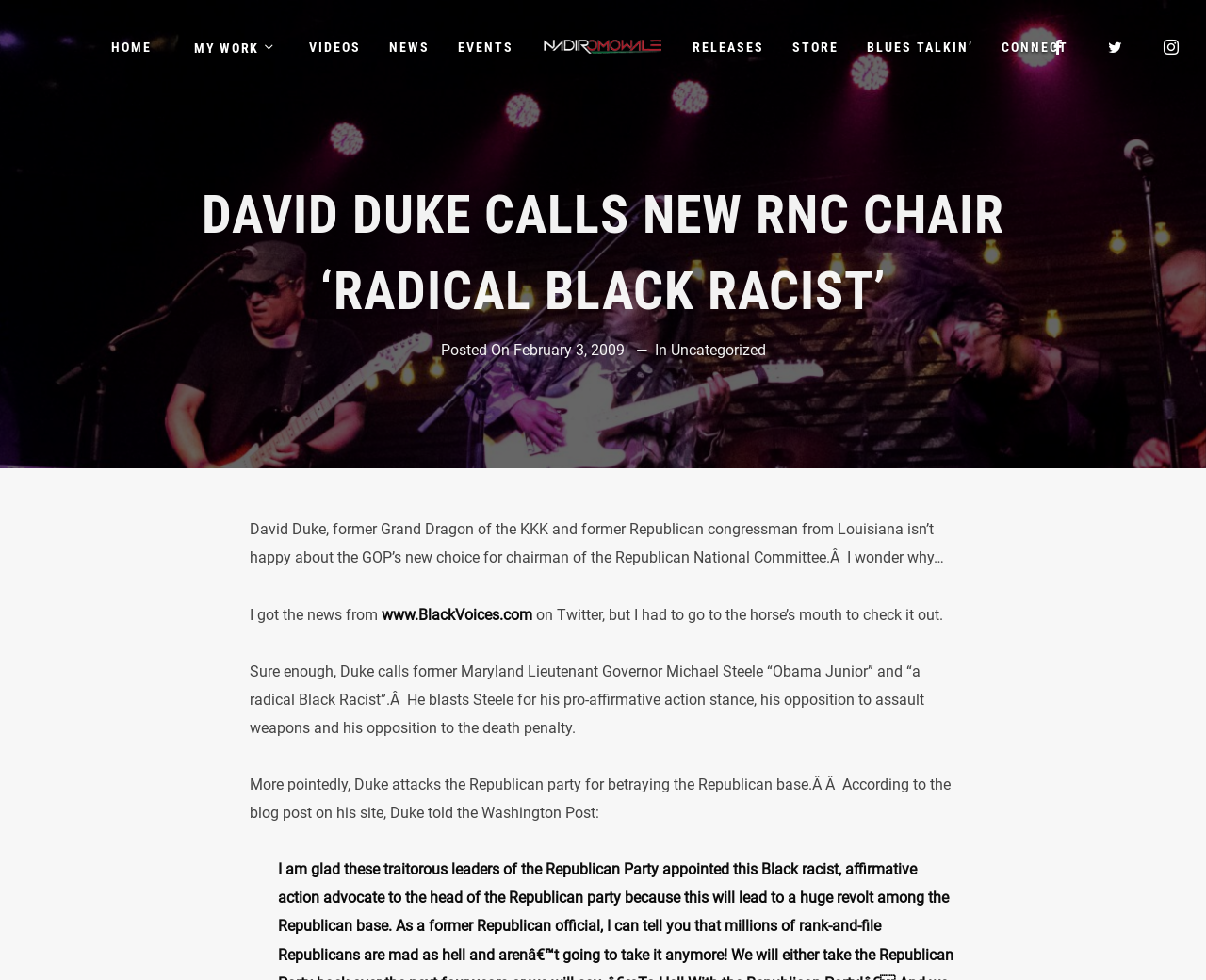Please examine the image and answer the question with a detailed explanation:
What is the name of the artist's website?

Based on the meta description, I understand that this webpage is the online home of Nadir Omowale, an artist, producer, consultant, and creative strategist. Therefore, the name of the artist's website is Nadir Omowale.